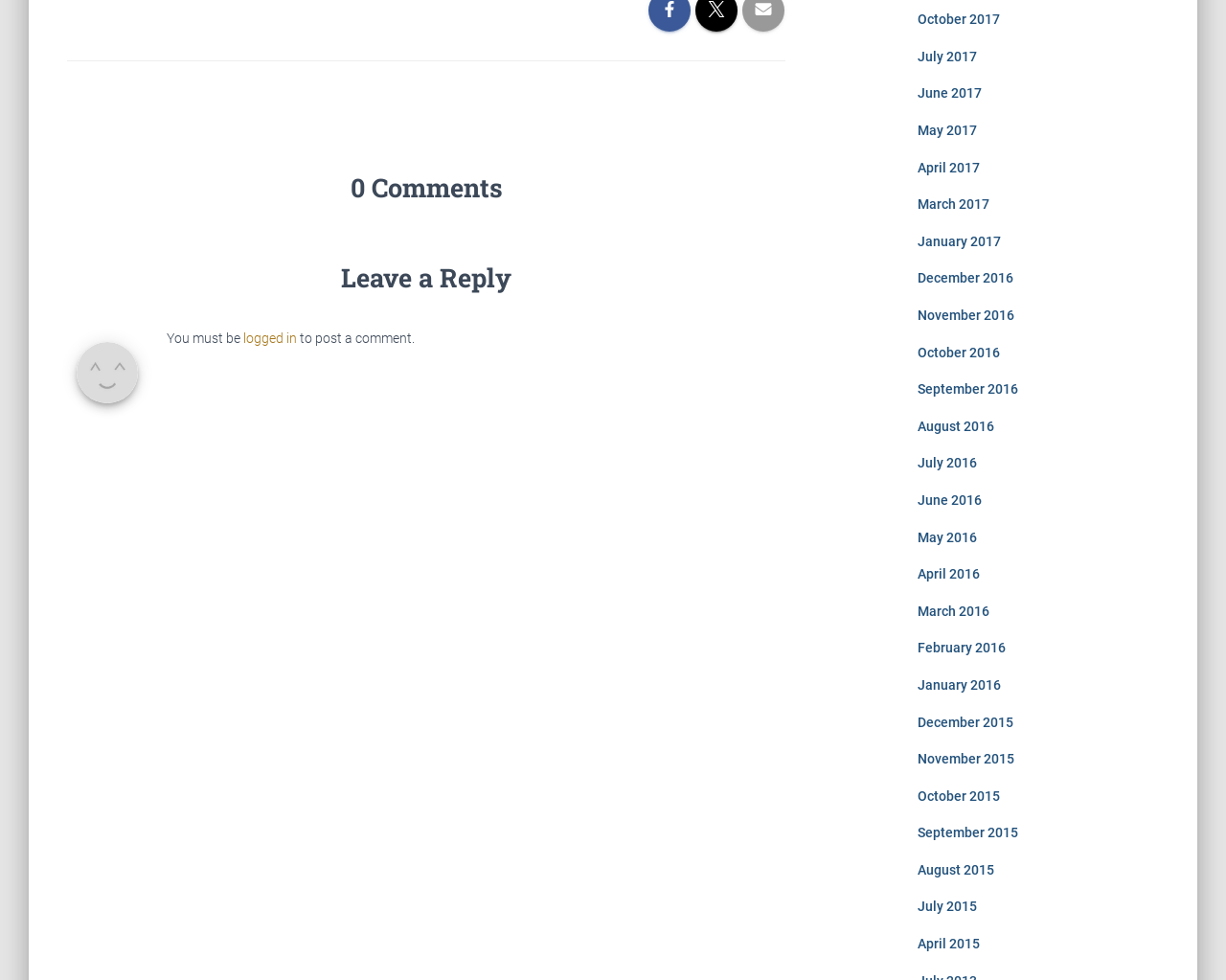Determine the bounding box coordinates of the section to be clicked to follow the instruction: "Click on the 'logged in' link". The coordinates should be given as four float numbers between 0 and 1, formatted as [left, top, right, bottom].

[0.198, 0.337, 0.242, 0.352]